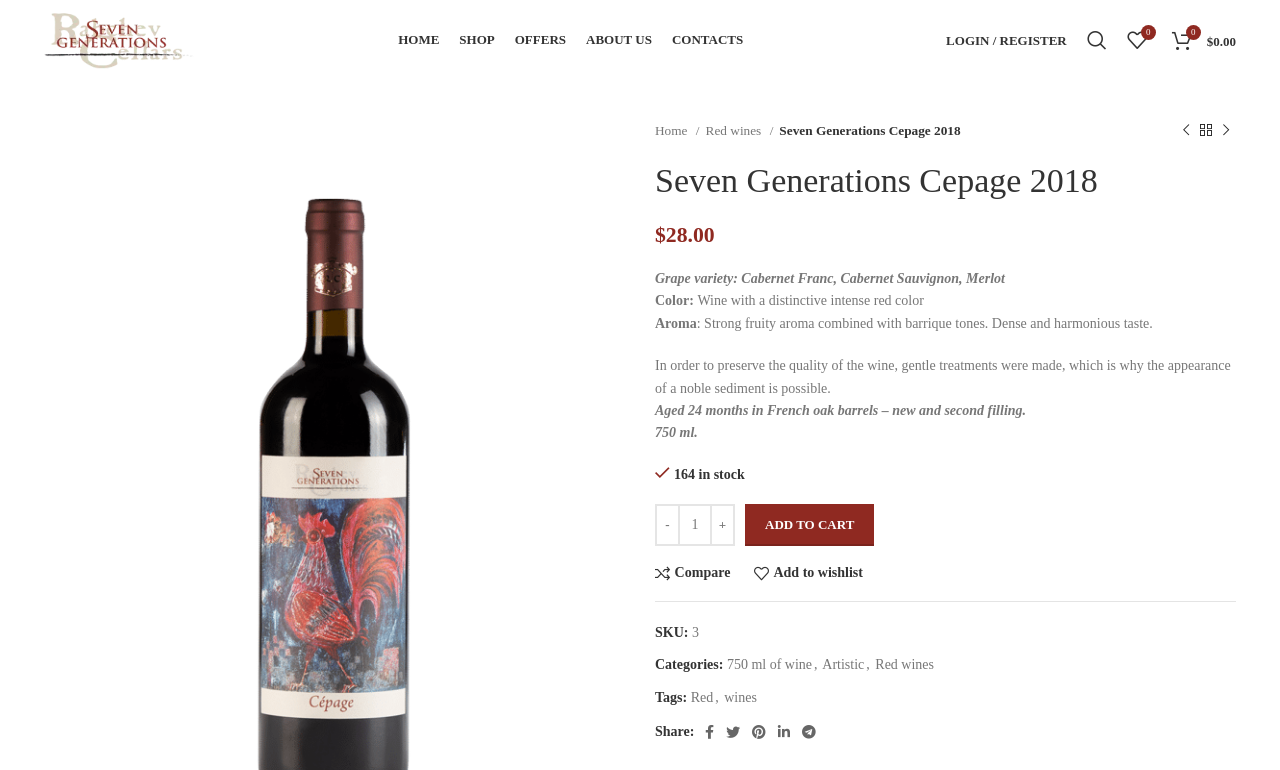What is the quantity of the wine in stock?
Ensure your answer is thorough and detailed.

I found the answer by looking at the static text element with the text '164 in stock' which is located near the 'ADD TO CART' button.